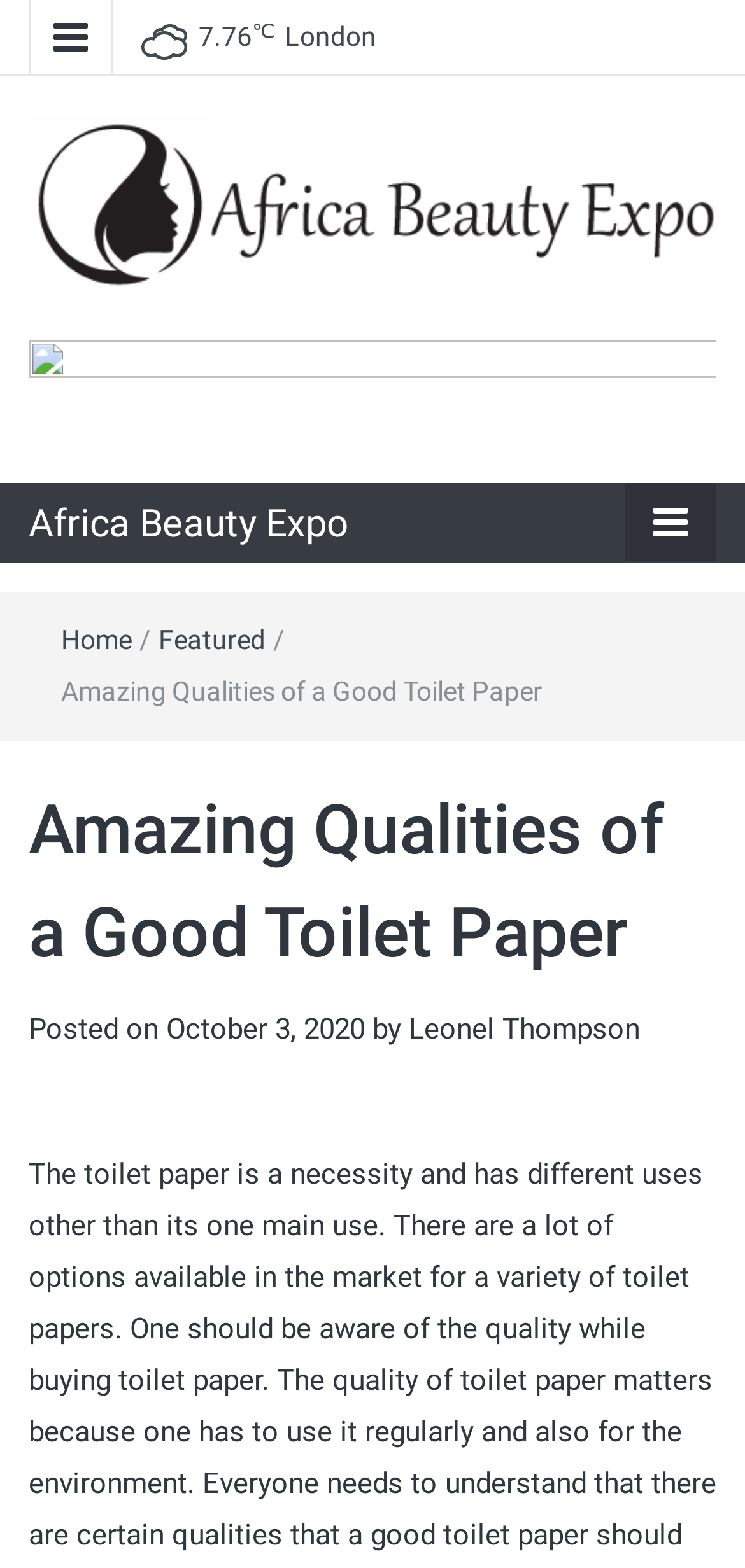Look at the image and give a detailed response to the following question: What is the name of the event mentioned on the webpage?

I found the name of the event mentioned on the webpage which is 'Africa Beauty Expo'.